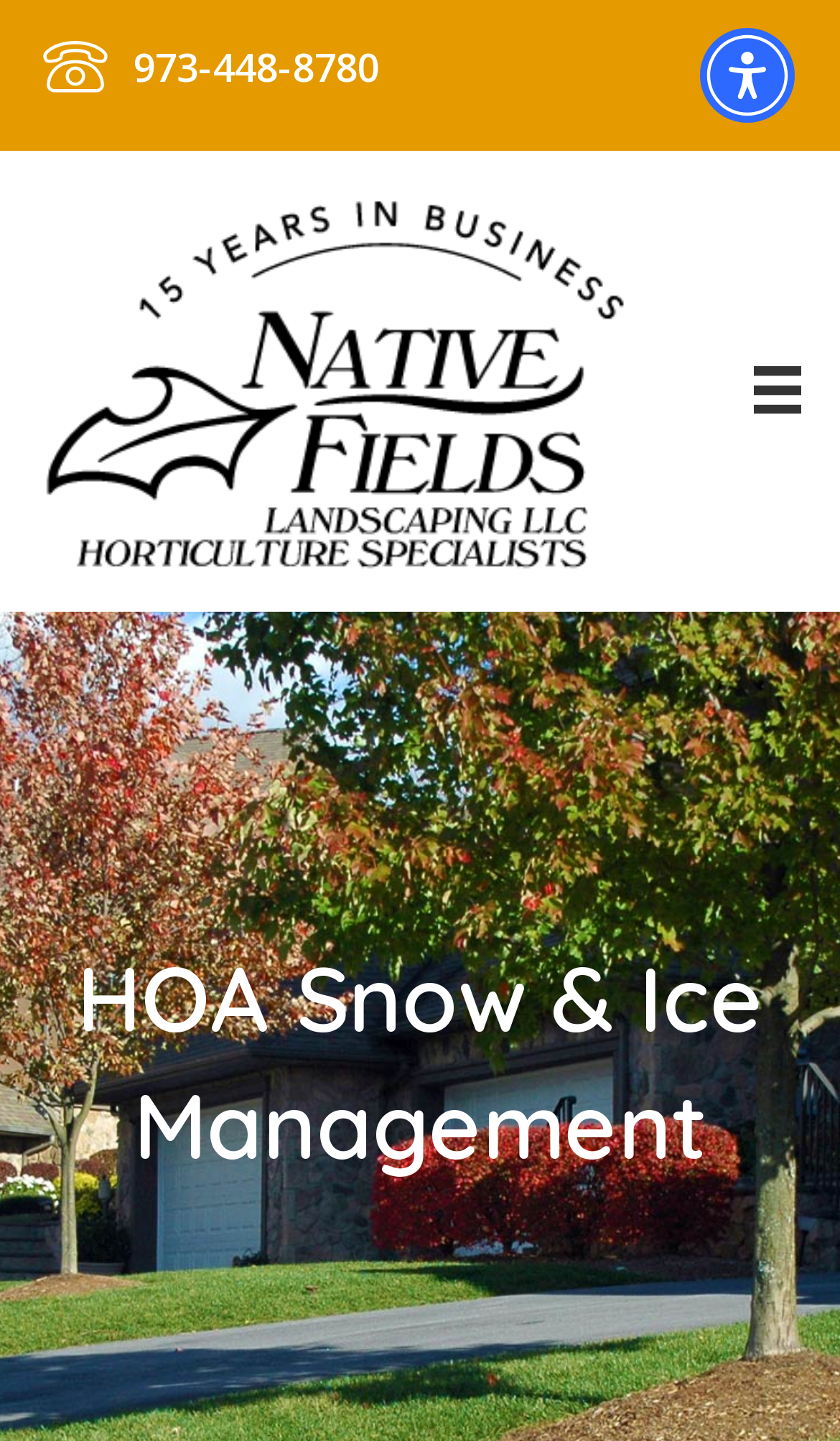Please identify and generate the text content of the webpage's main heading.

HOA Snow & Ice Management